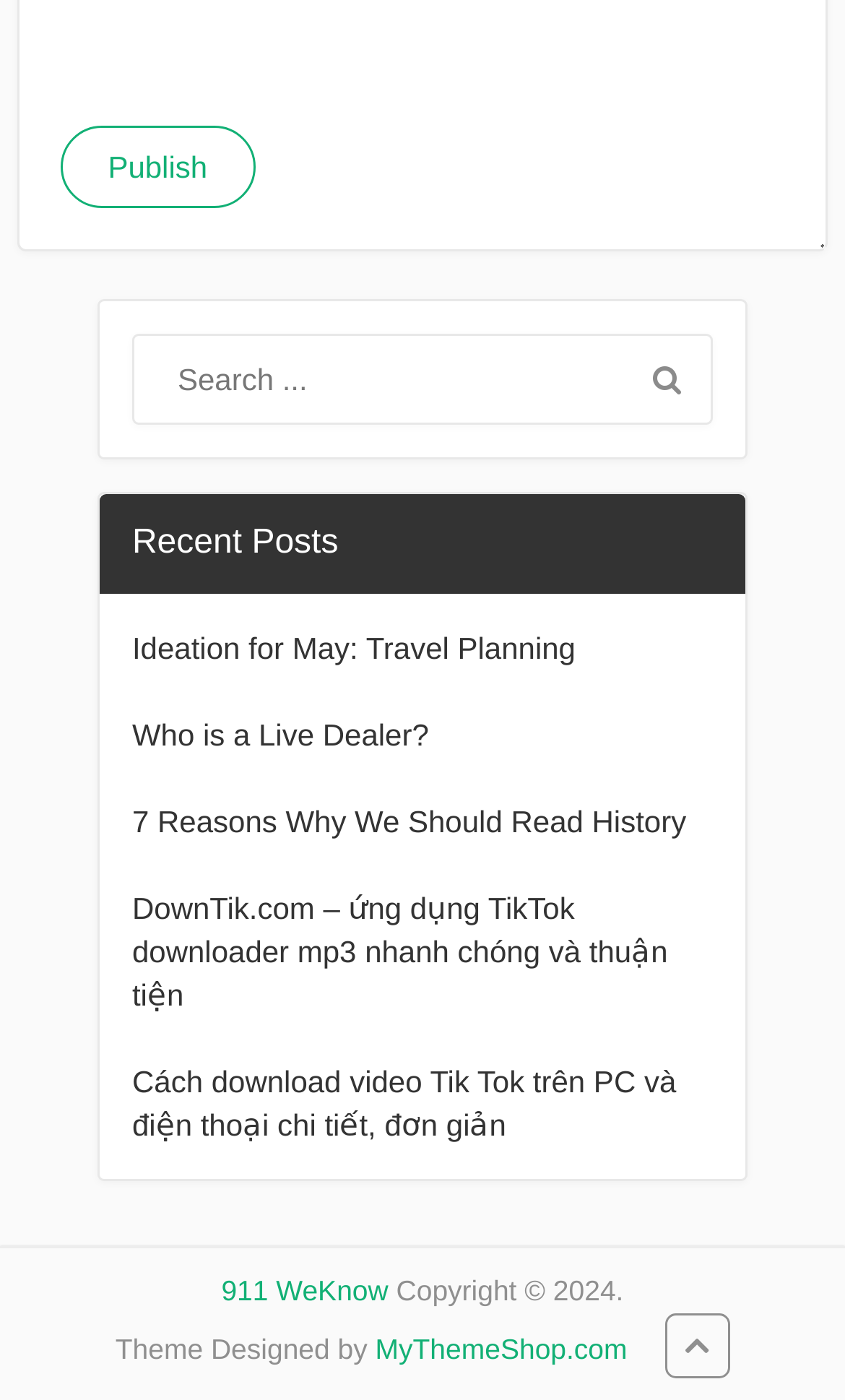Provide a brief response to the question below using one word or phrase:
What is the purpose of the 'Publish' button?

Publish a post